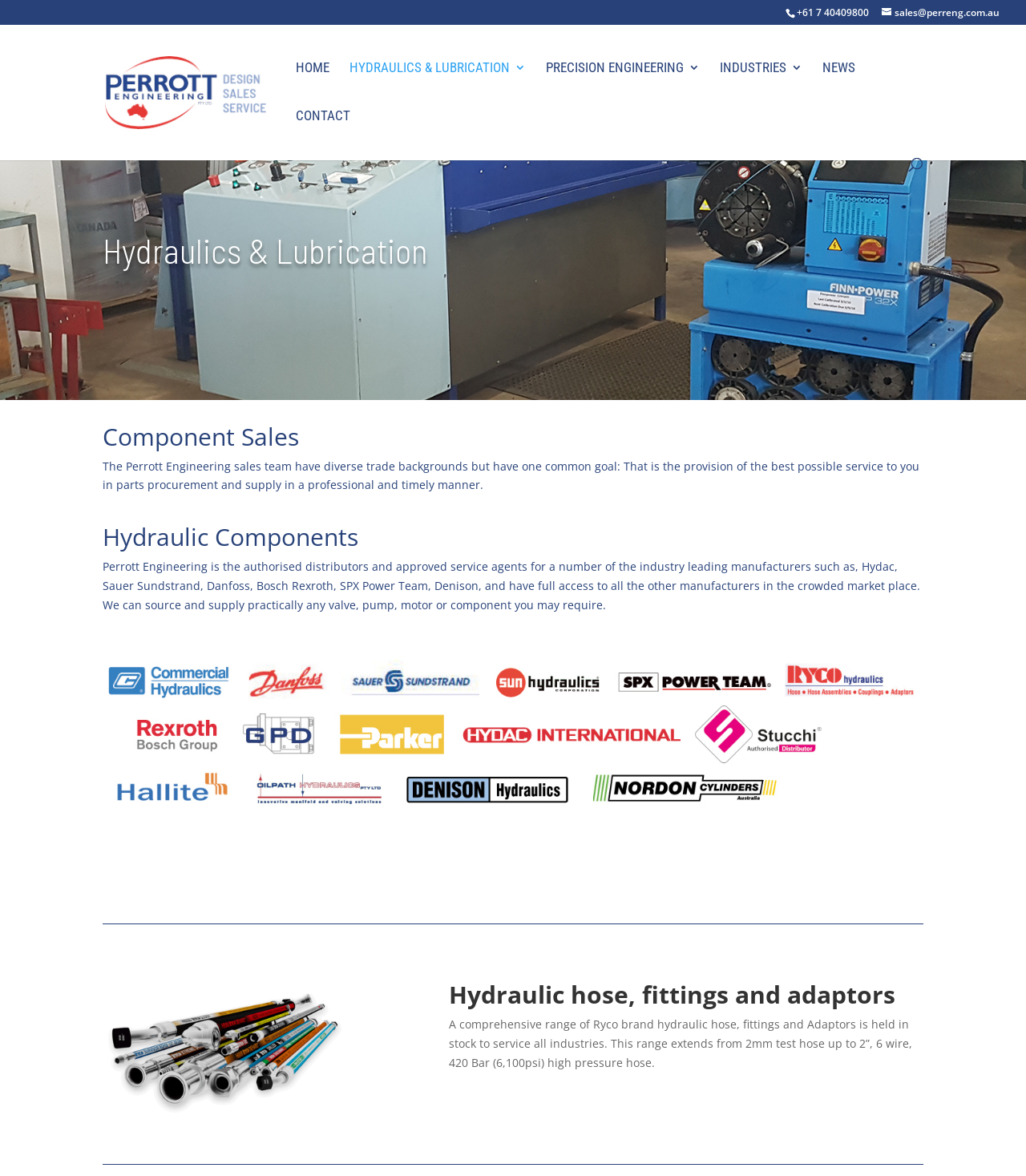Please identify the bounding box coordinates of the element's region that should be clicked to execute the following instruction: "Call the phone number". The bounding box coordinates must be four float numbers between 0 and 1, i.e., [left, top, right, bottom].

[0.777, 0.005, 0.847, 0.016]